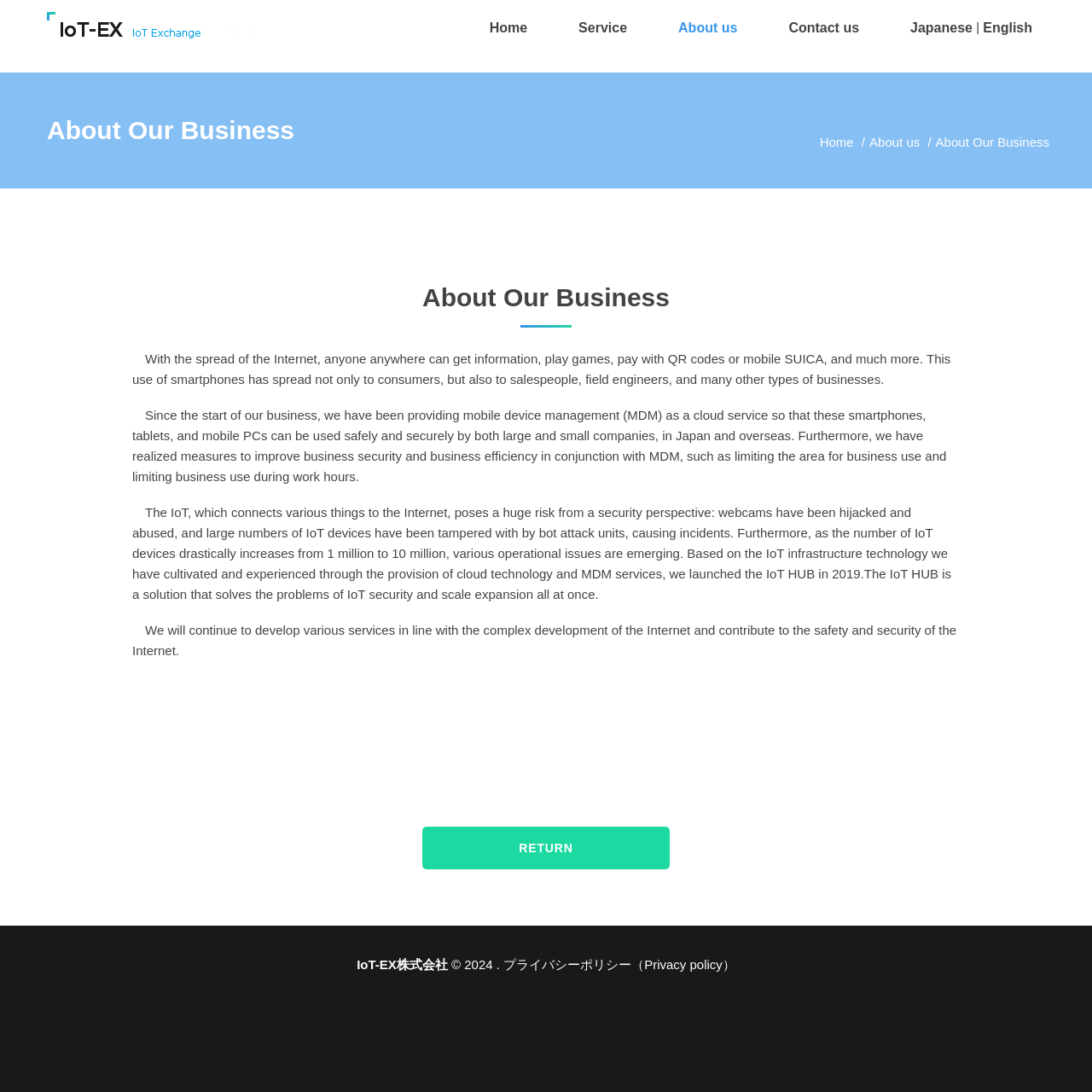Identify the bounding box coordinates of the clickable region necessary to fulfill the following instruction: "Click the English link". The bounding box coordinates should be four float numbers between 0 and 1, i.e., [left, top, right, bottom].

[0.9, 0.016, 0.945, 0.035]